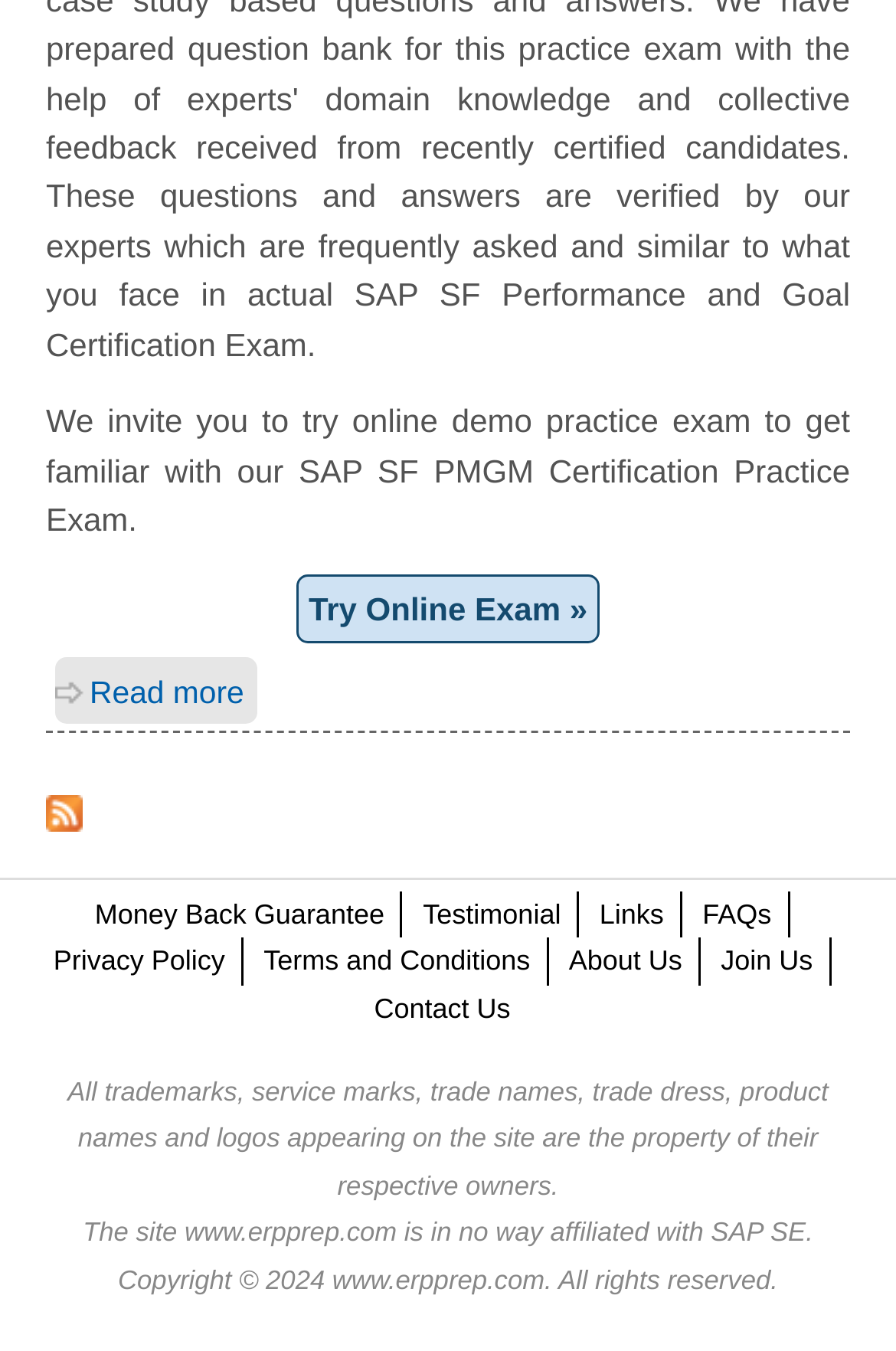Identify the bounding box for the UI element specified in this description: "Money Back Guarantee". The coordinates must be four float numbers between 0 and 1, formatted as [left, top, right, bottom].

[0.106, 0.665, 0.429, 0.689]